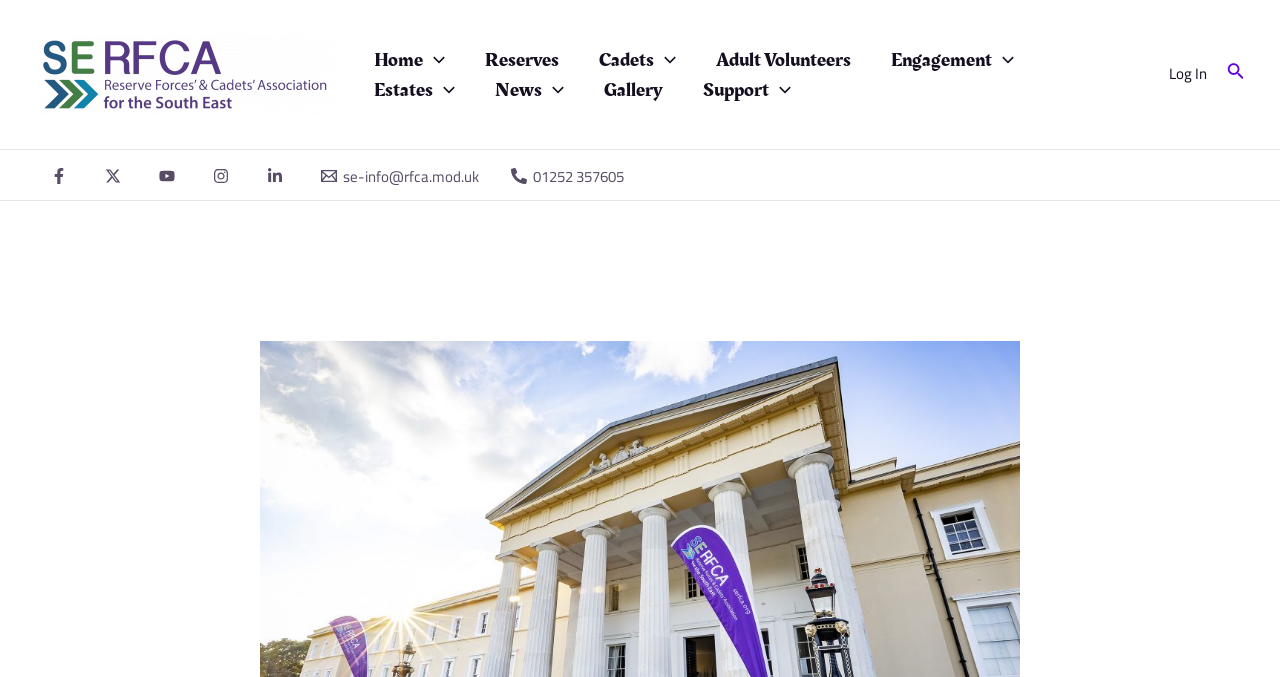Please find and give the text of the main heading on the webpage.

The Royal County of Berkshire Lord-Lieutenant Awards 2022